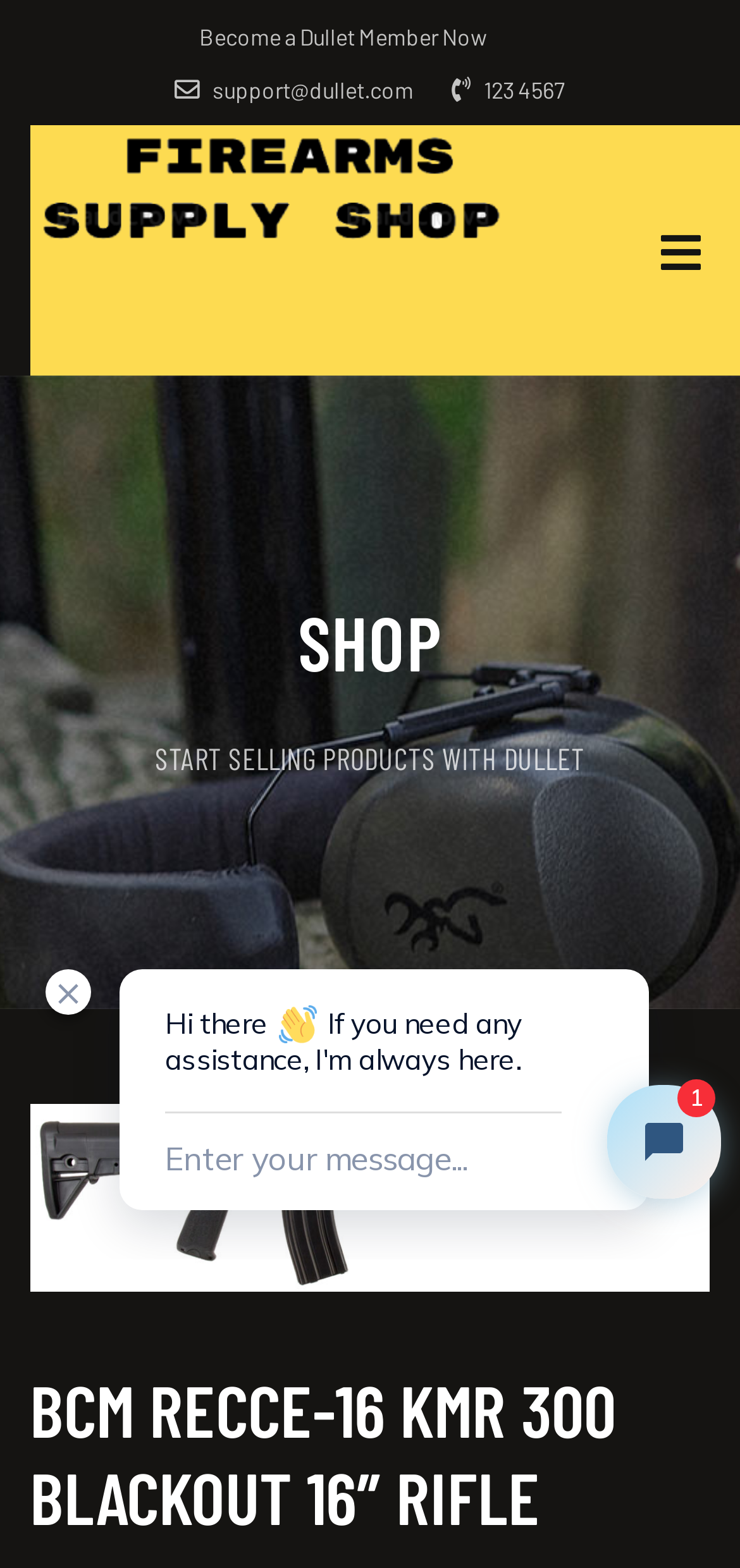Locate the bounding box of the UI element with the following description: "title="Firearms Supply Shop"".

[0.04, 0.08, 0.681, 0.161]